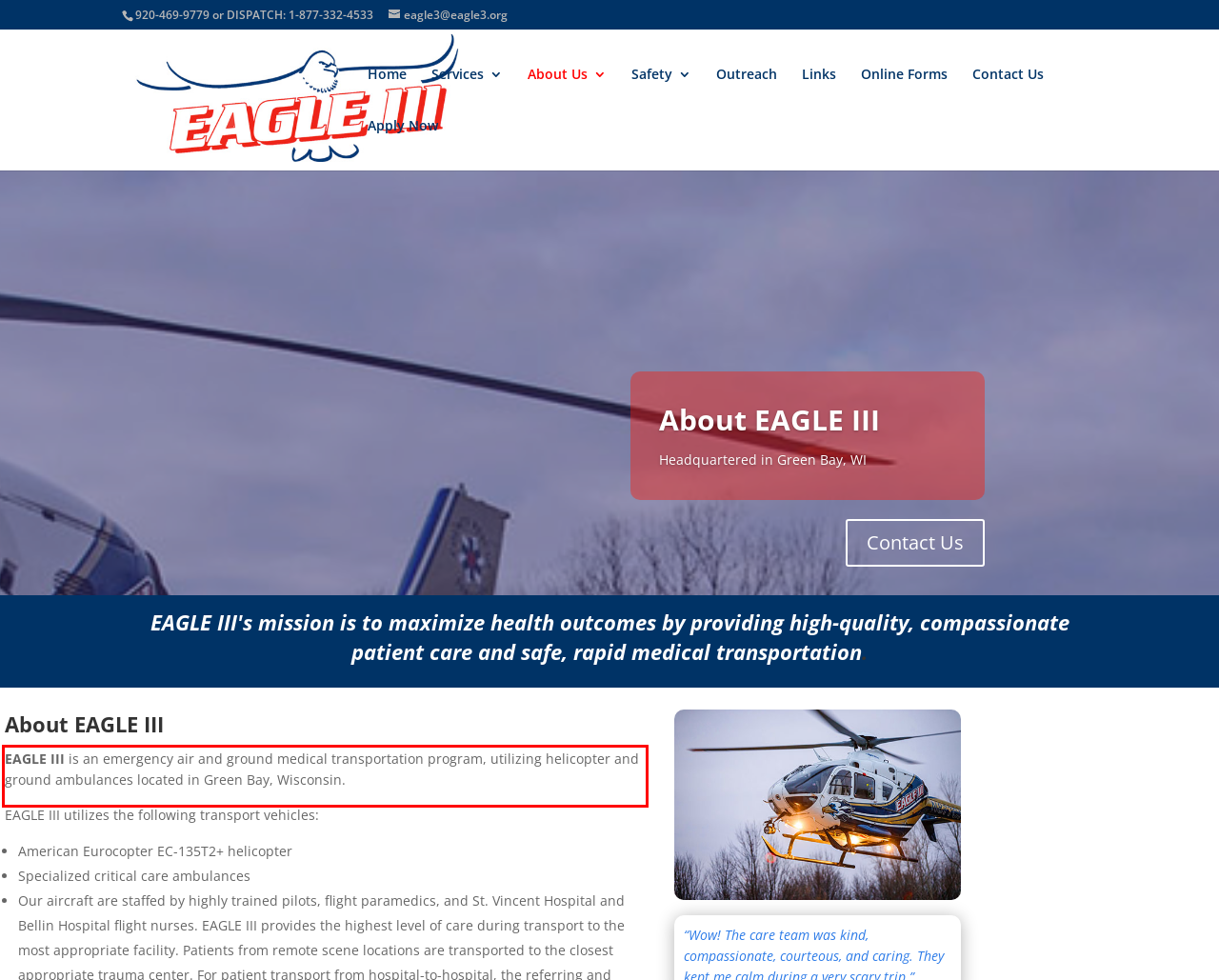The screenshot you have been given contains a UI element surrounded by a red rectangle. Use OCR to read and extract the text inside this red rectangle.

EAGLE III is an emergency air and ground medical transportation program, utilizing helicopter and ground ambulances located in Green Bay, Wisconsin.